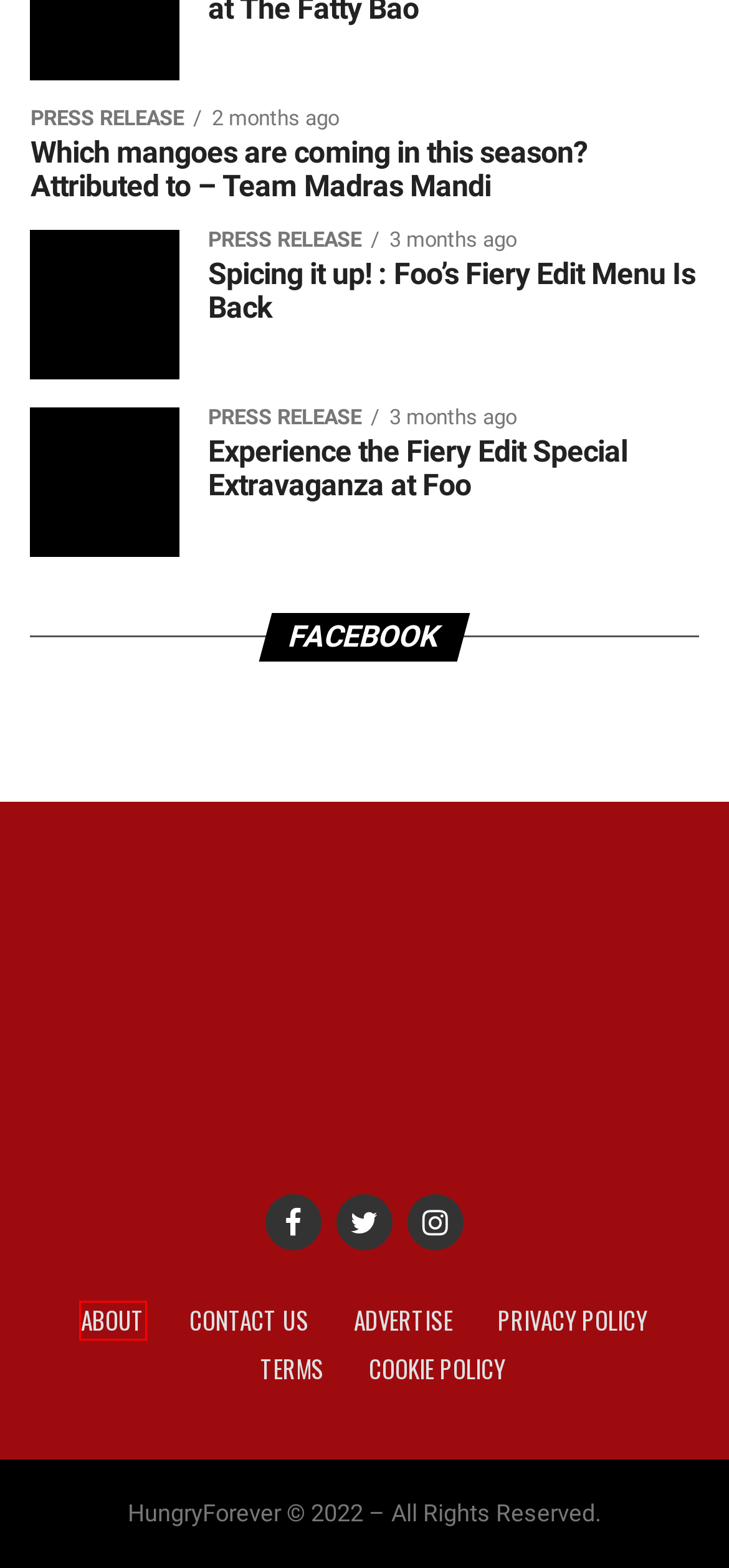You have a screenshot of a webpage with a red bounding box around an element. Select the webpage description that best matches the new webpage after clicking the element within the red bounding box. Here are the descriptions:
A. HungryForever | No.1 Food Blog in Chennai, Bangalore, Delhi and Mumbai
B. Contact Us - HungryForever Food Blog
C. Privacy Policy - HungryForever Food Blog
D. Cookie Policy - HungryForever Food Blog
E. Terms - HungryForever Food Blog
F. Events - HungryForever Food Blog
G. Partner - HungryForever Food Blog
H. About - HungryForever Food Blog

H